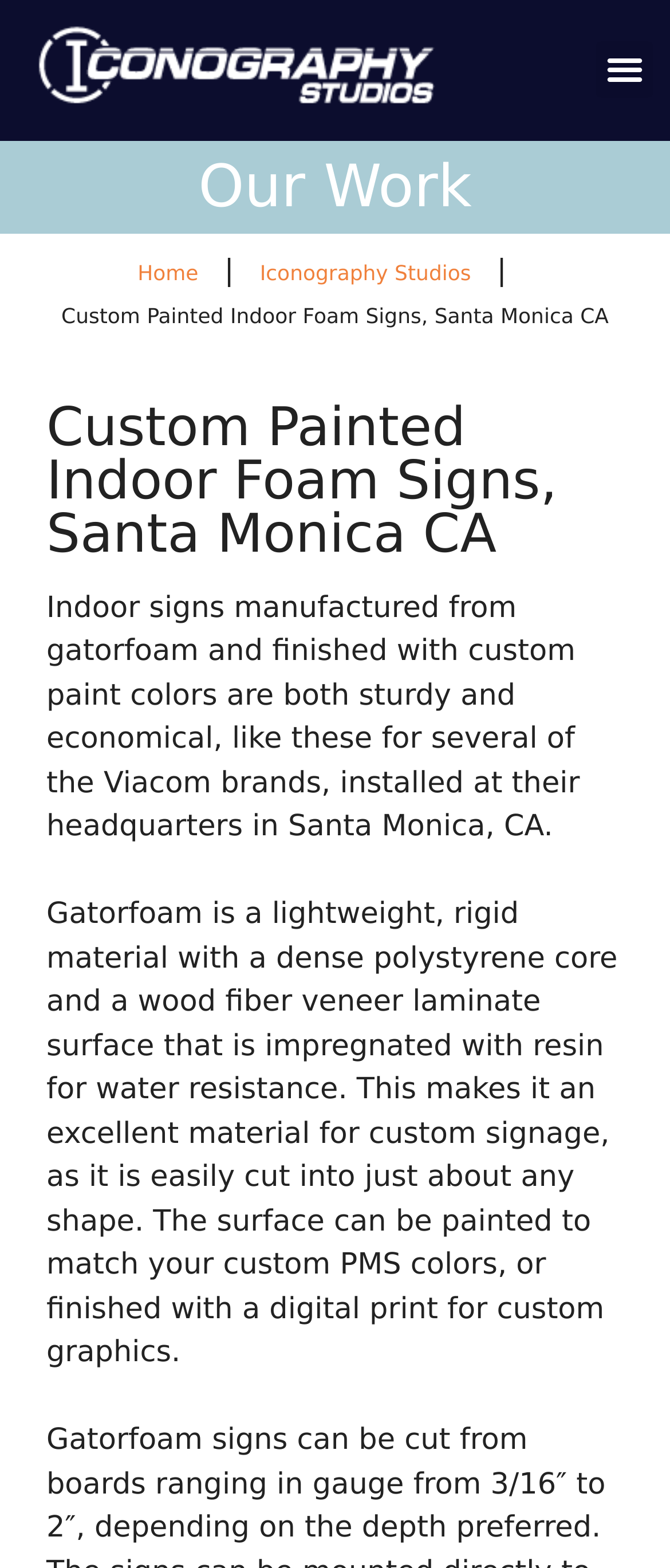What is the benefit of using gatorfoam for custom signage?
From the details in the image, answer the question comprehensively.

The webpage describes the custom painted indoor foam signs manufactured from gatorfoam as both sturdy and economical, indicating that gatorfoam is a cost-effective and durable material for custom signage.